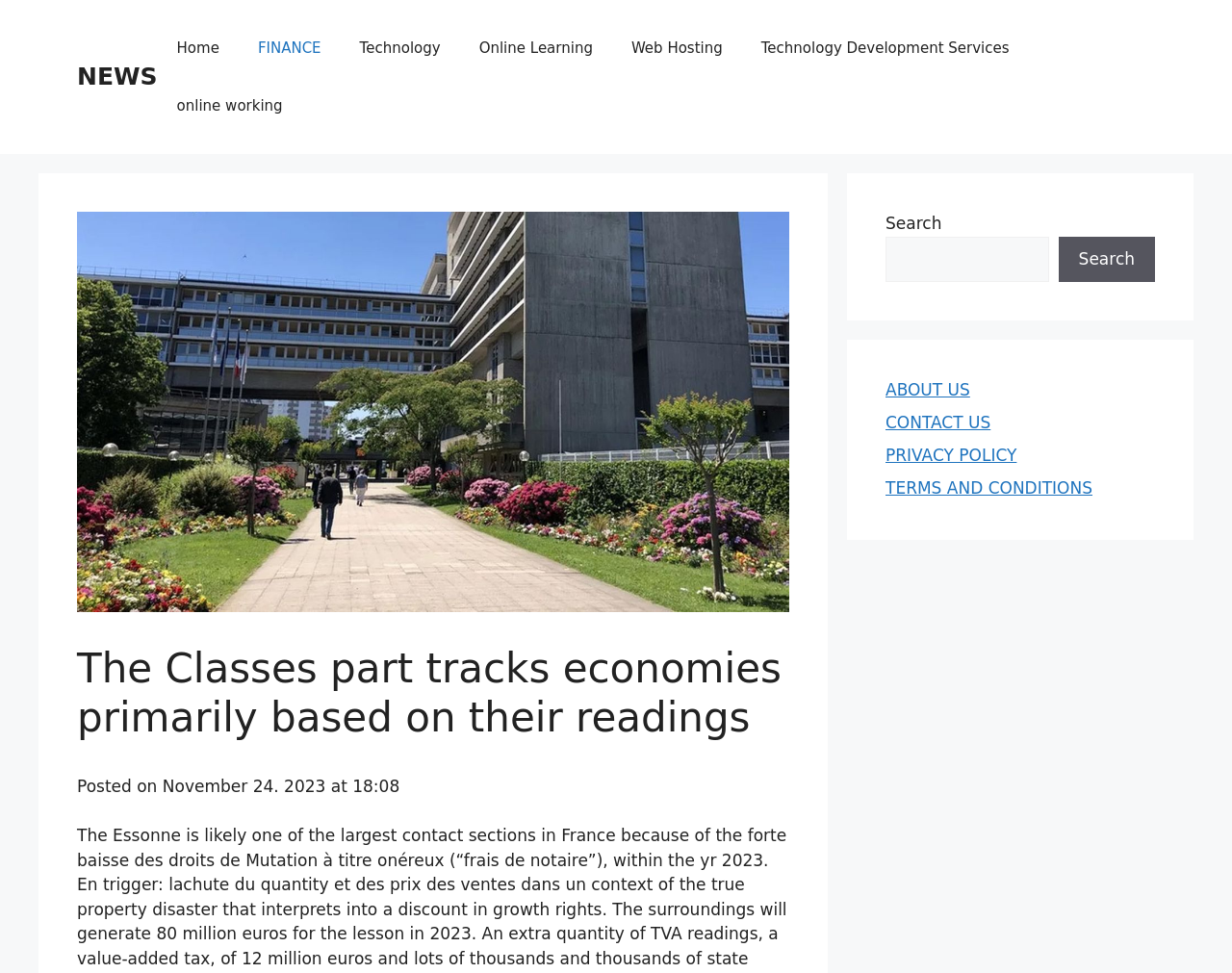Please identify the bounding box coordinates of the region to click in order to complete the given instruction: "Search for something". The coordinates should be four float numbers between 0 and 1, i.e., [left, top, right, bottom].

[0.719, 0.243, 0.851, 0.29]